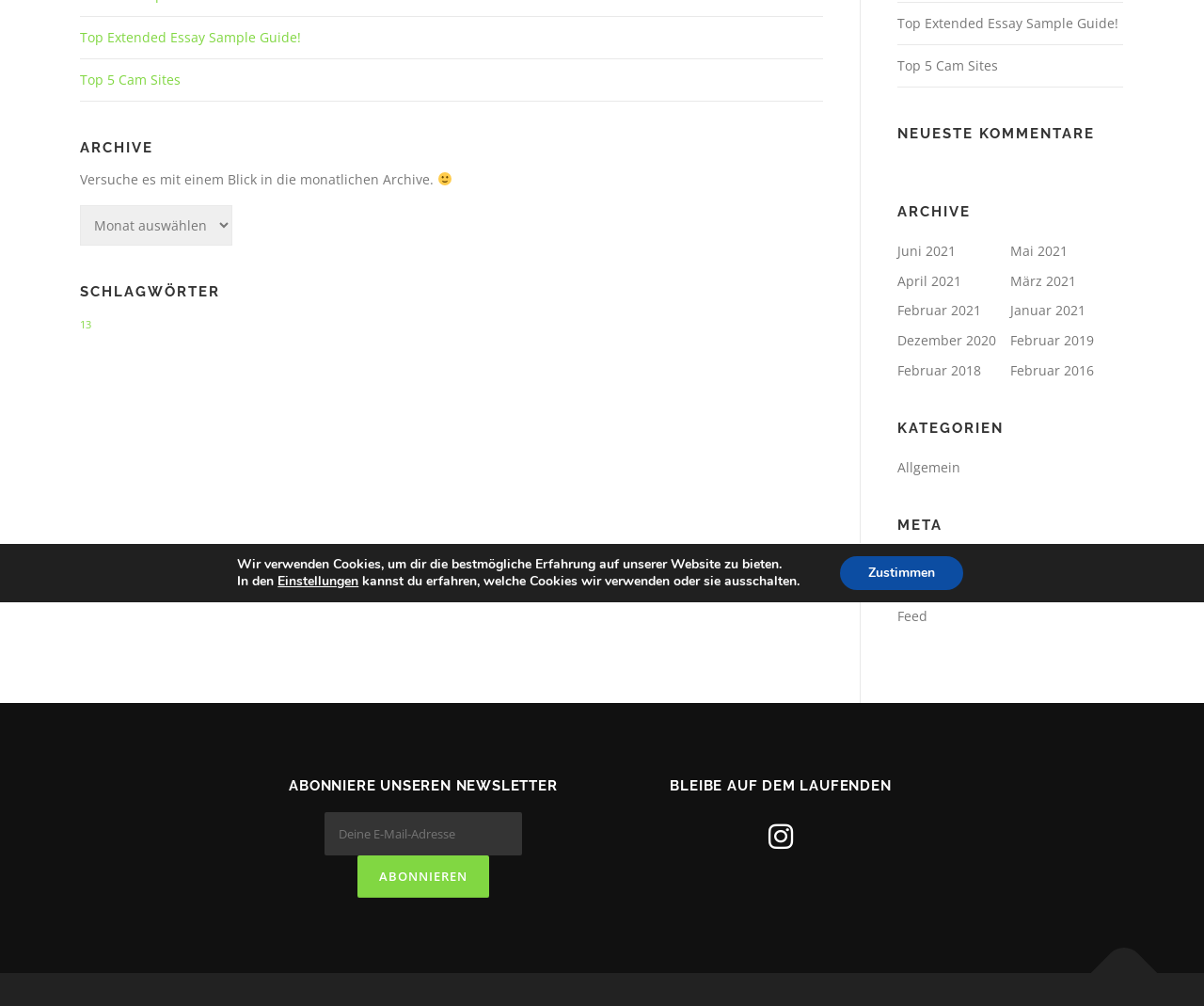Determine the bounding box of the UI component based on this description: "Top 5 Cam Sites". The bounding box coordinates should be four float values between 0 and 1, i.e., [left, top, right, bottom].

[0.066, 0.07, 0.15, 0.088]